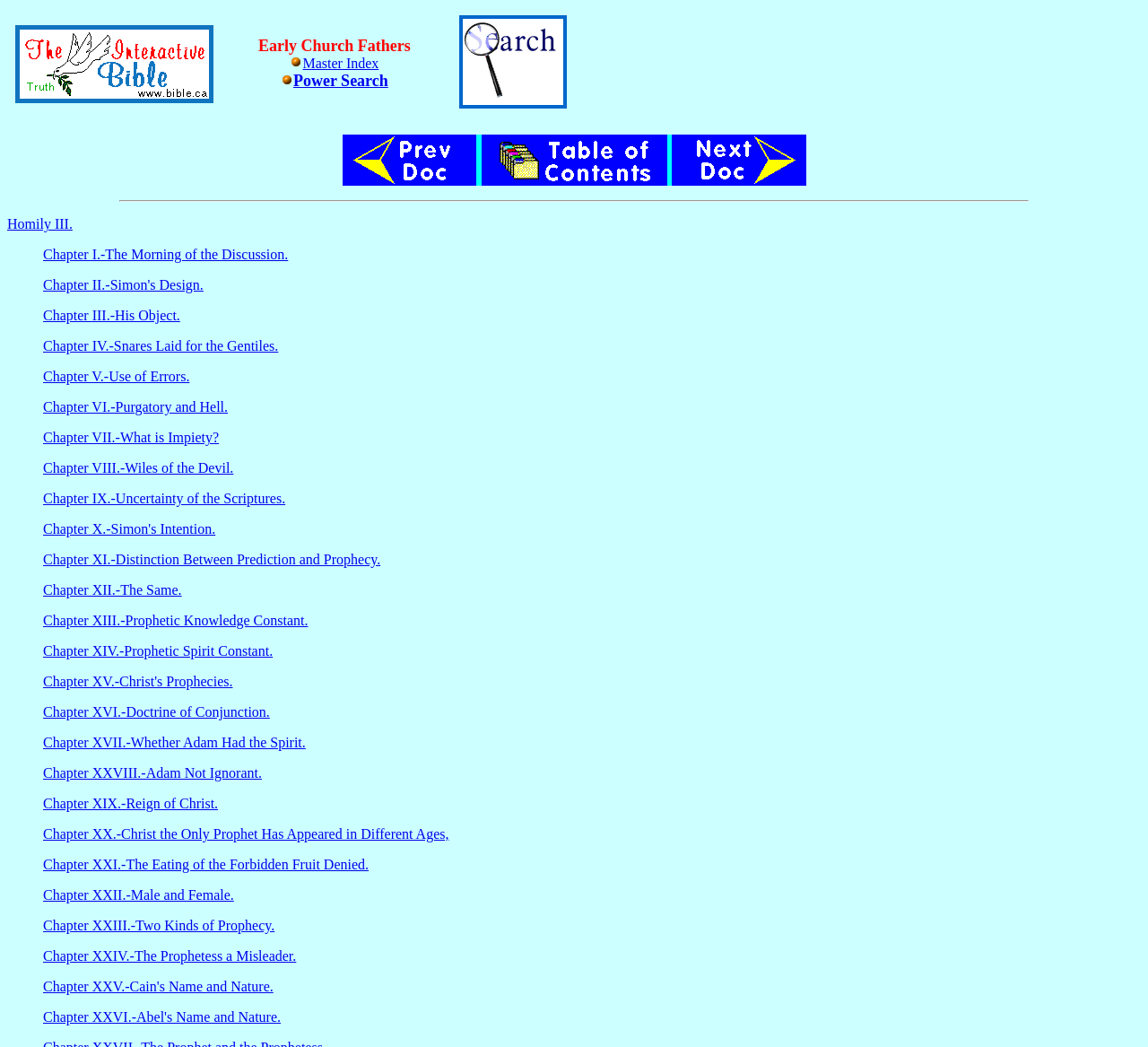Create a detailed summary of the webpage's content and design.

The webpage is titled "Ante-Nicene Fathers, Vol. VIII" and appears to be a table of contents or index page for a religious text. At the top of the page, there is a layout table with three cells, each containing a link and an image. The first cell has a link labeled "Click to View" with an accompanying image. The second cell has two links, "Master Index" and "Power Search", each with an image. The third cell has another "Click to View" link with an image.

Below the top table, there are three links: "Previous Page", "Table Of Contents", and "Next Document", each with an accompanying image. These links are likely navigation buttons for the text.

The main content of the page is a list of chapter links, labeled "Homily III." and followed by 27 chapter links, each with a descriptive title, such as "Chapter I.-The Morning of the Discussion." and "Chapter XXV.-Cain's Name and Nature.". These links are arranged in a single column, taking up most of the page.

There is a horizontal separator line above the chapter links, separating them from the navigation links above. Overall, the page appears to be a simple, text-based index page for a religious text, with a focus on navigation and chapter links.